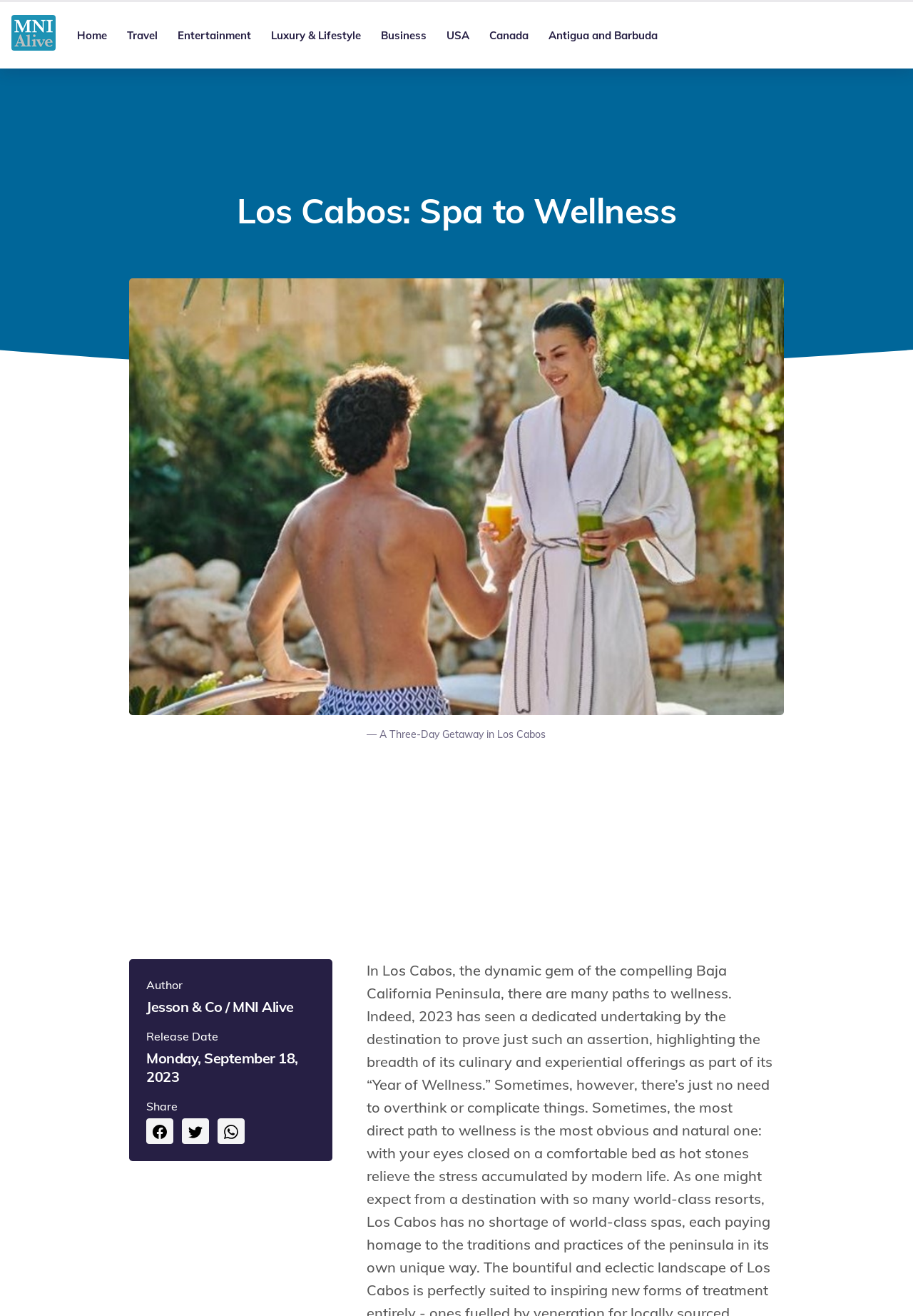Please indicate the bounding box coordinates for the clickable area to complete the following task: "Visit the Travel section". The coordinates should be specified as four float numbers between 0 and 1, i.e., [left, top, right, bottom].

[0.128, 0.017, 0.184, 0.037]